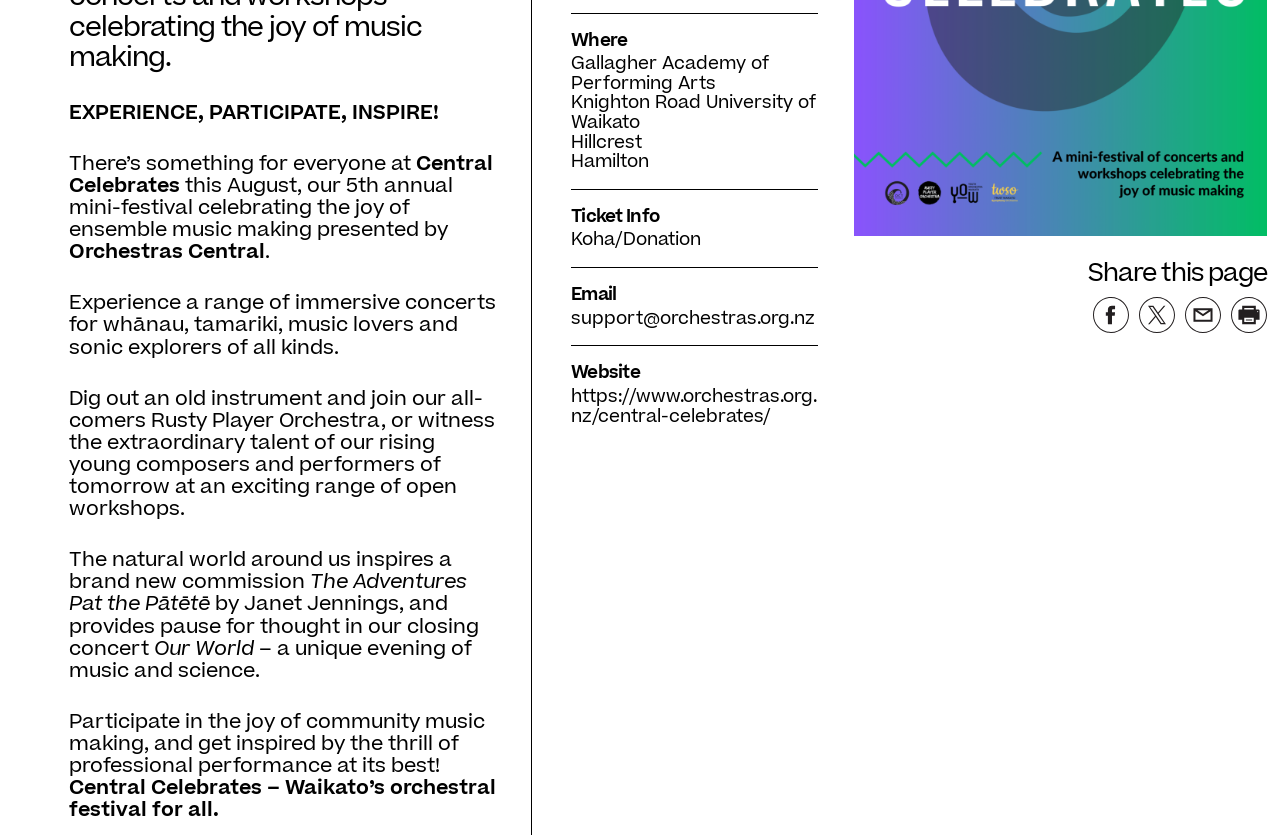Please provide the bounding box coordinate of the region that matches the element description: https://www.orchestras.org.nz/central-celebrates/. Coordinates should be in the format (top-left x, top-left y, bottom-right x, bottom-right y) and all values should be between 0 and 1.

[0.446, 0.46, 0.638, 0.513]